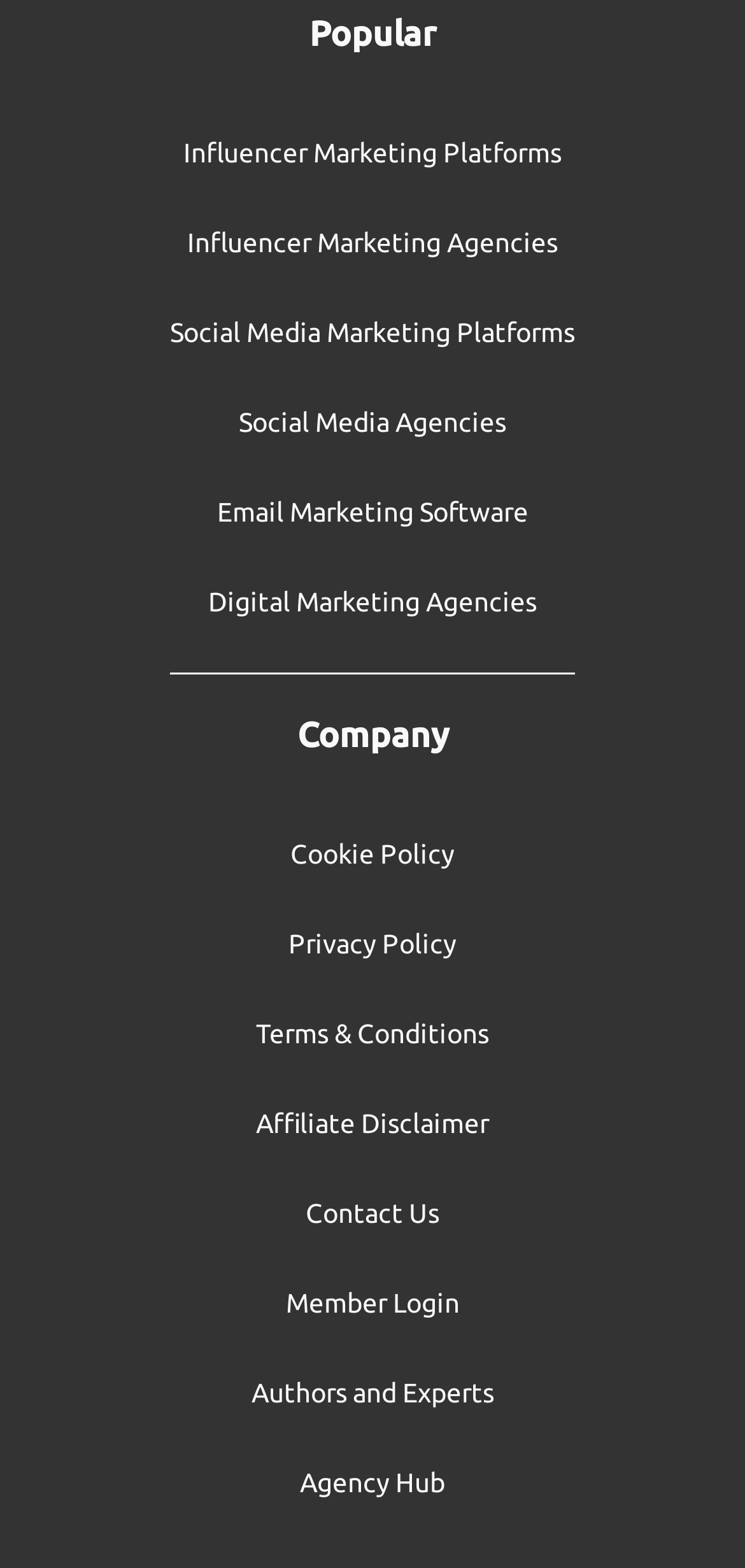Please locate the clickable area by providing the bounding box coordinates to follow this instruction: "Learn more about Kansas City, MO".

None